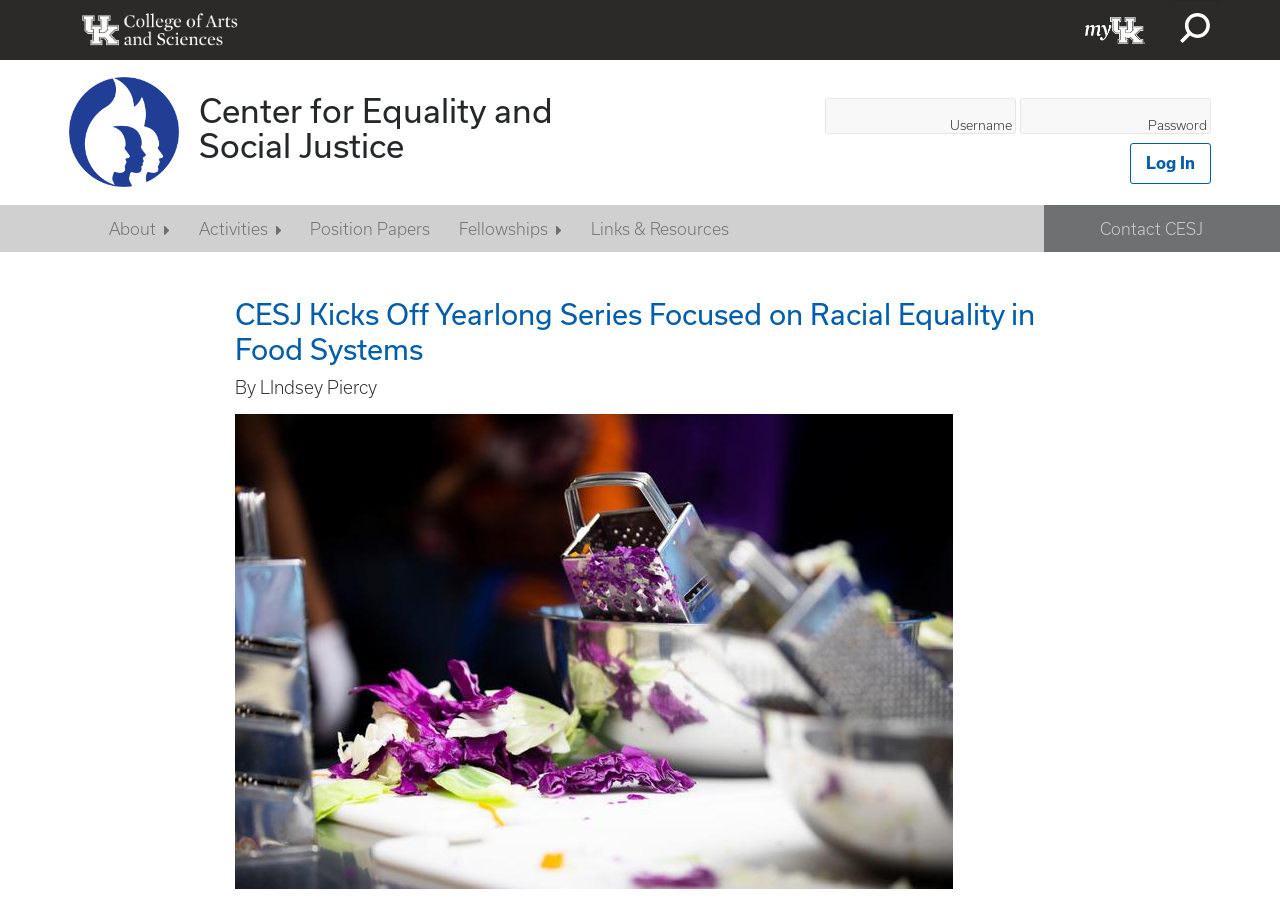Could you determine the bounding box coordinates of the clickable element to complete the instruction: "Click the University of Kentucky Logo"? Provide the coordinates as four float numbers between 0 and 1, i.e., [left, top, right, bottom].

[0.055, 0.047, 0.196, 0.065]